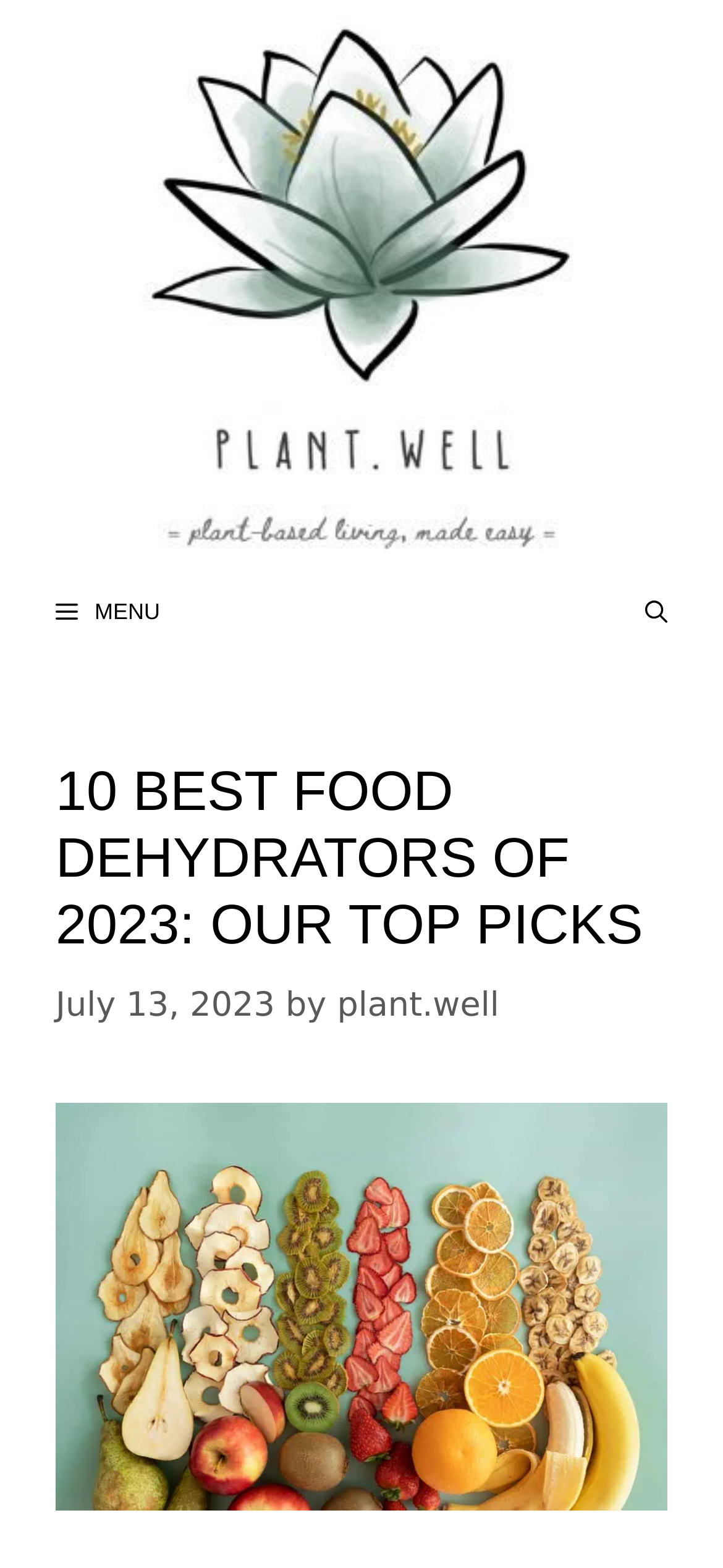Using the description "alt="plant.well"", predict the bounding box of the relevant HTML element.

[0.115, 0.164, 0.885, 0.189]